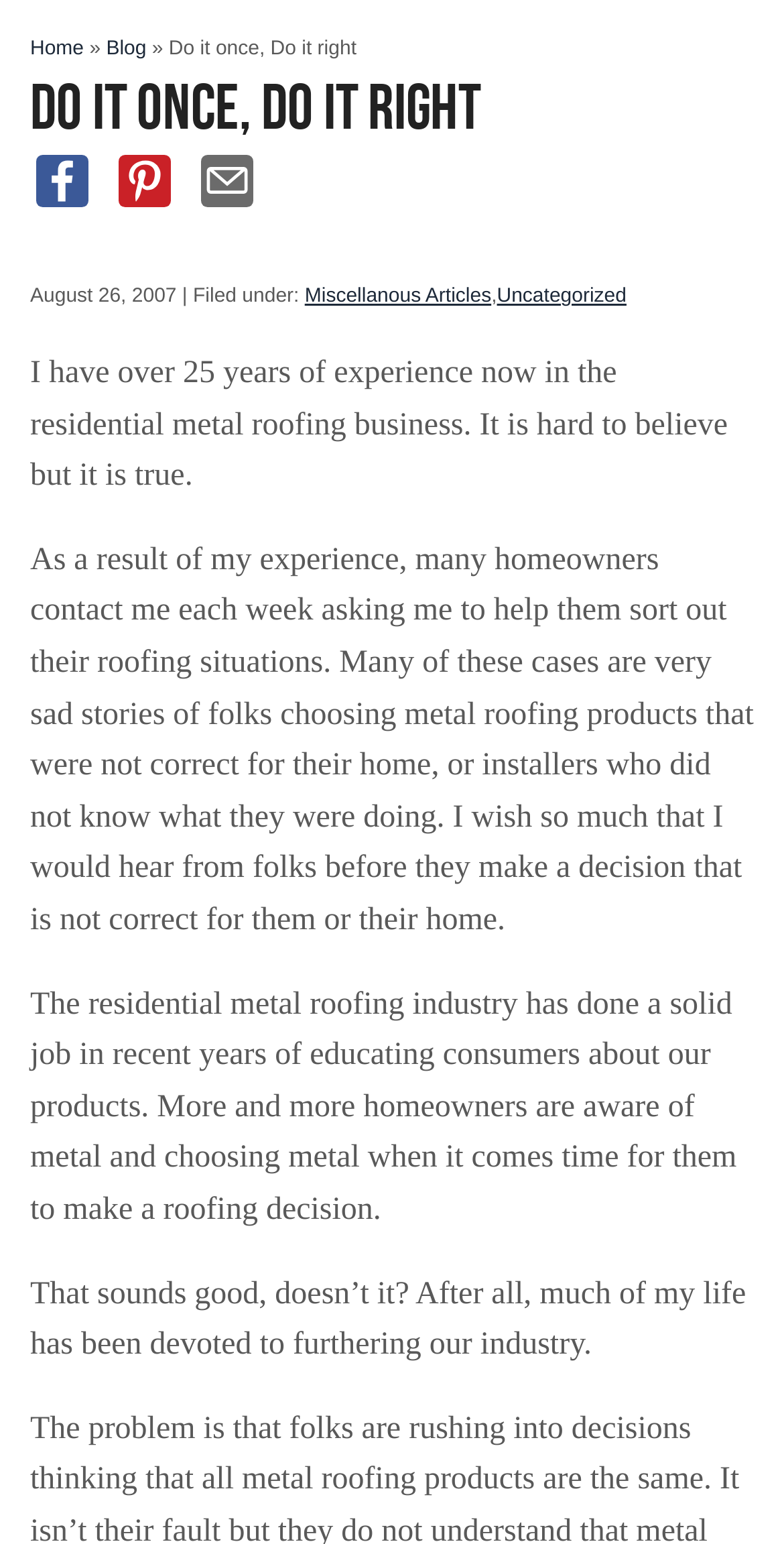Given the content of the image, can you provide a detailed answer to the question?
What is the author's role in the metal roofing industry?

The author is described as someone who has over 25 years of experience in the metal roofing industry and is often contacted by homeowners to help them with their roofing situations. This suggests that the author is an expert in the field of metal roofing.